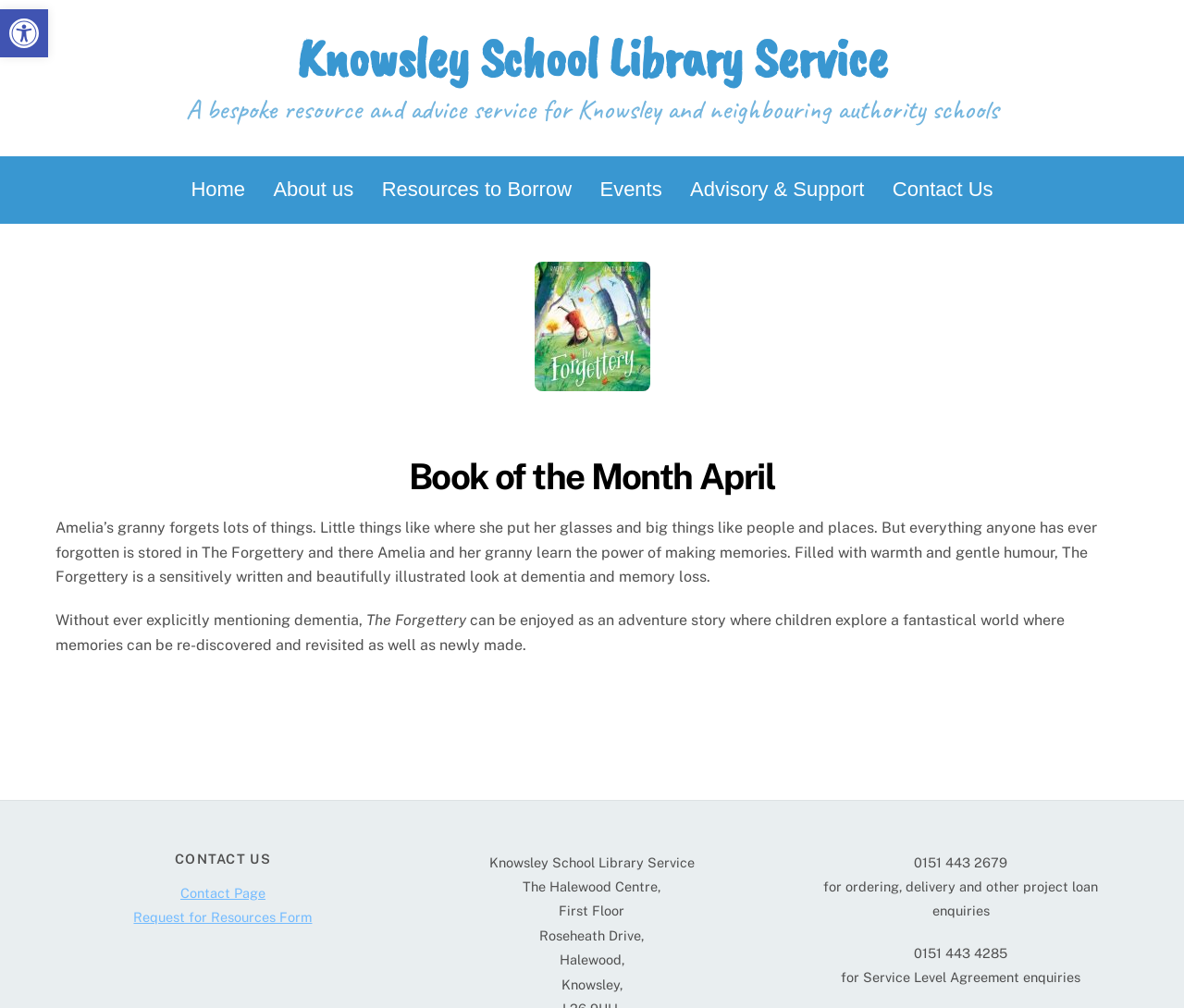Please identify the bounding box coordinates of the element's region that should be clicked to execute the following instruction: "Go to Home page". The bounding box coordinates must be four float numbers between 0 and 1, i.e., [left, top, right, bottom].

[0.151, 0.164, 0.217, 0.212]